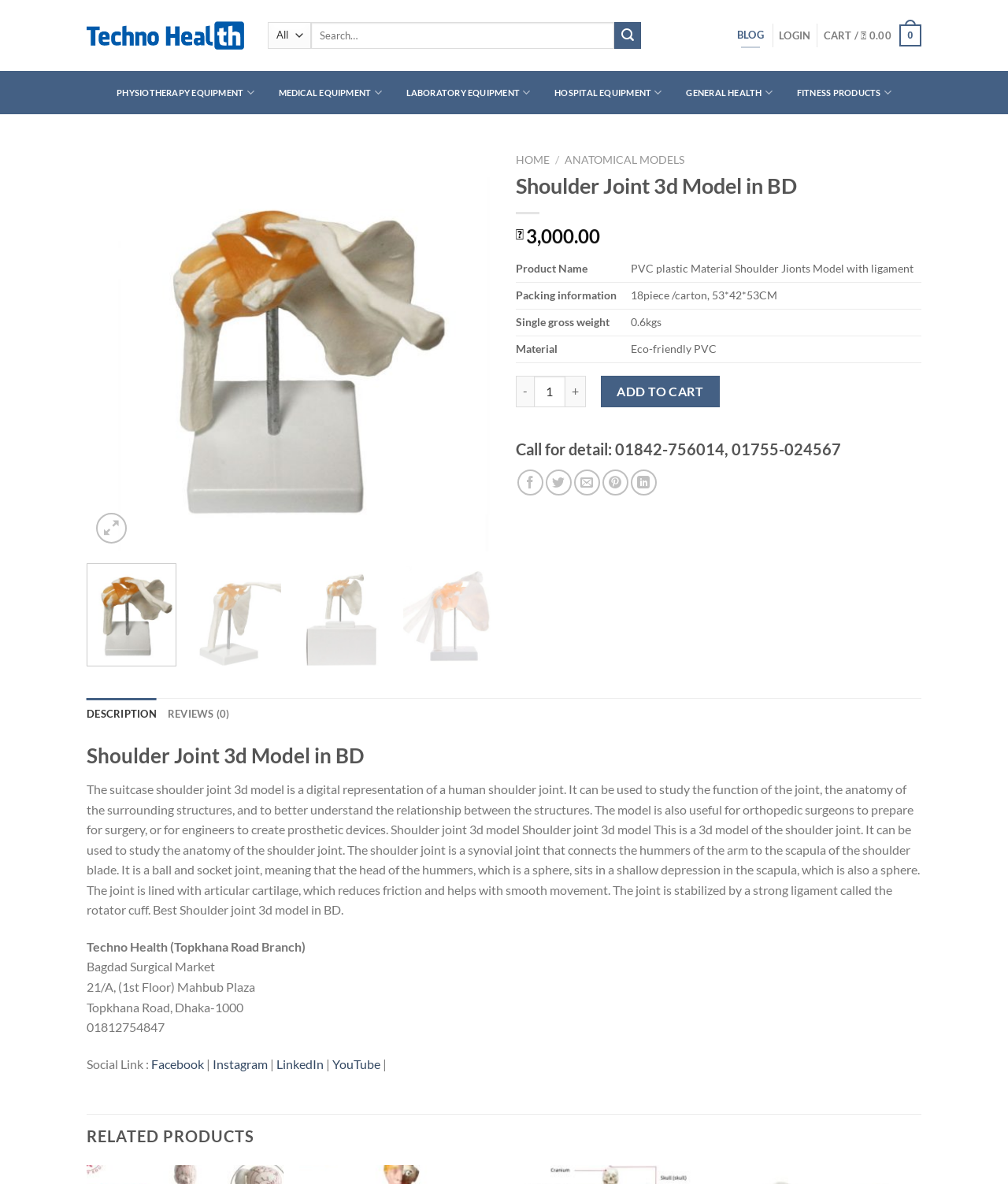Please determine the bounding box coordinates, formatted as (top-left x, top-left y, bottom-right x, bottom-right y), with all values as floating point numbers between 0 and 1. Identify the bounding box of the region described as: Instagram

[0.211, 0.892, 0.266, 0.905]